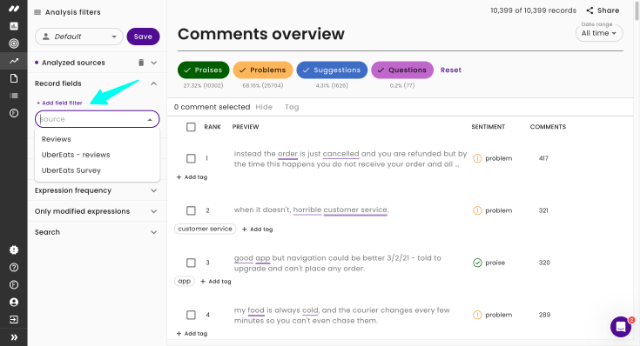Provide a comprehensive description of the image.

The image showcases a user interface for analyzing comments related to various topics, specifically focusing on filtering records. In the "Comments overview" section, users can apply different analysis filters by selecting the "Add Field Filter" option. The highlighted dropdown shows "source" as one of the filter fields, indicating that users can choose different datasets (like "Reviews" or "UberEats - reviews") to narrow down their search.

This interface displays a summary of comments with associated sentiments, allowing users to categorize feedback into "Praise," "Problem," "Suggestion," and "Question." Each comment is accompanied by a rank, preview, sentiment rating, and the option to add tags for better organization. The design is user-friendly, providing an efficient way to manage and analyze user feedback while enhancing the data filtering experience.